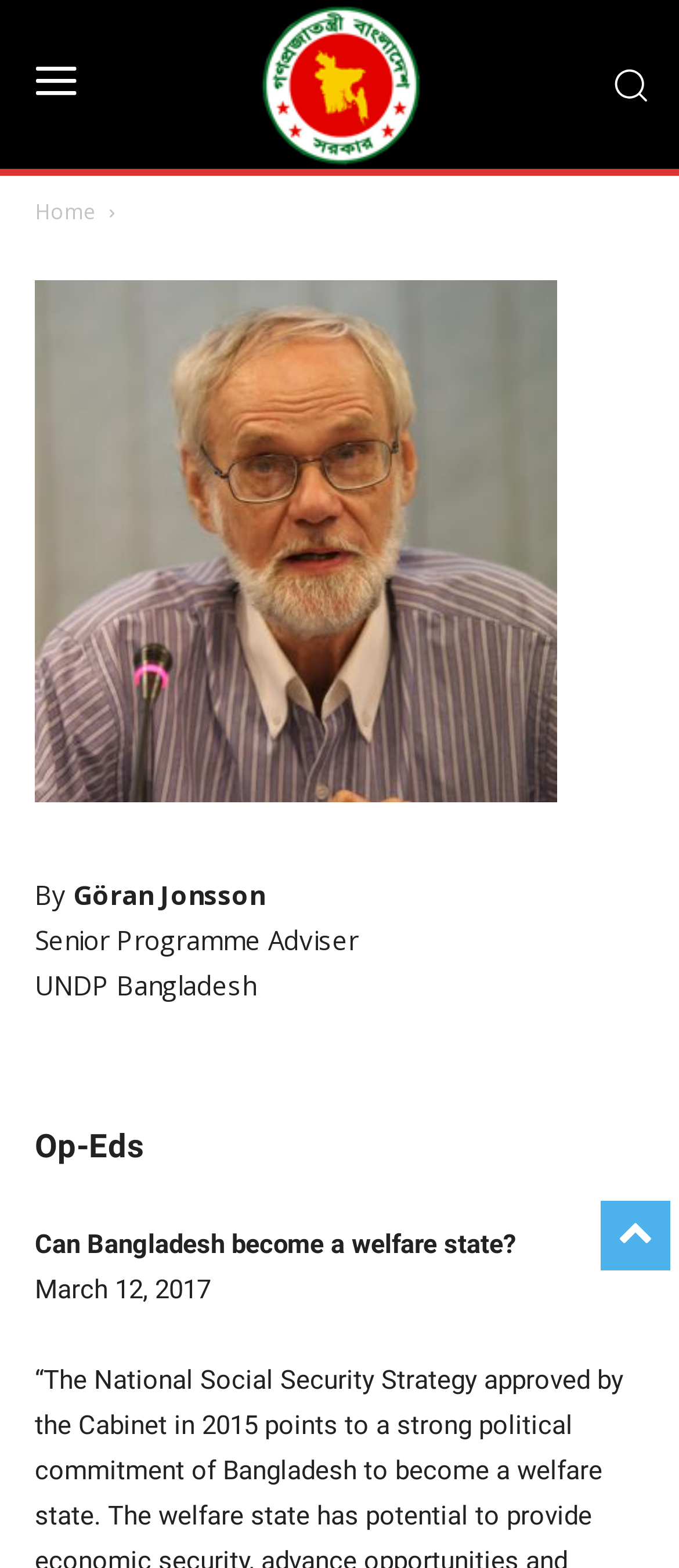Please provide a one-word or short phrase answer to the question:
What organization does Göran Jonsson work for?

UNDP Bangladesh